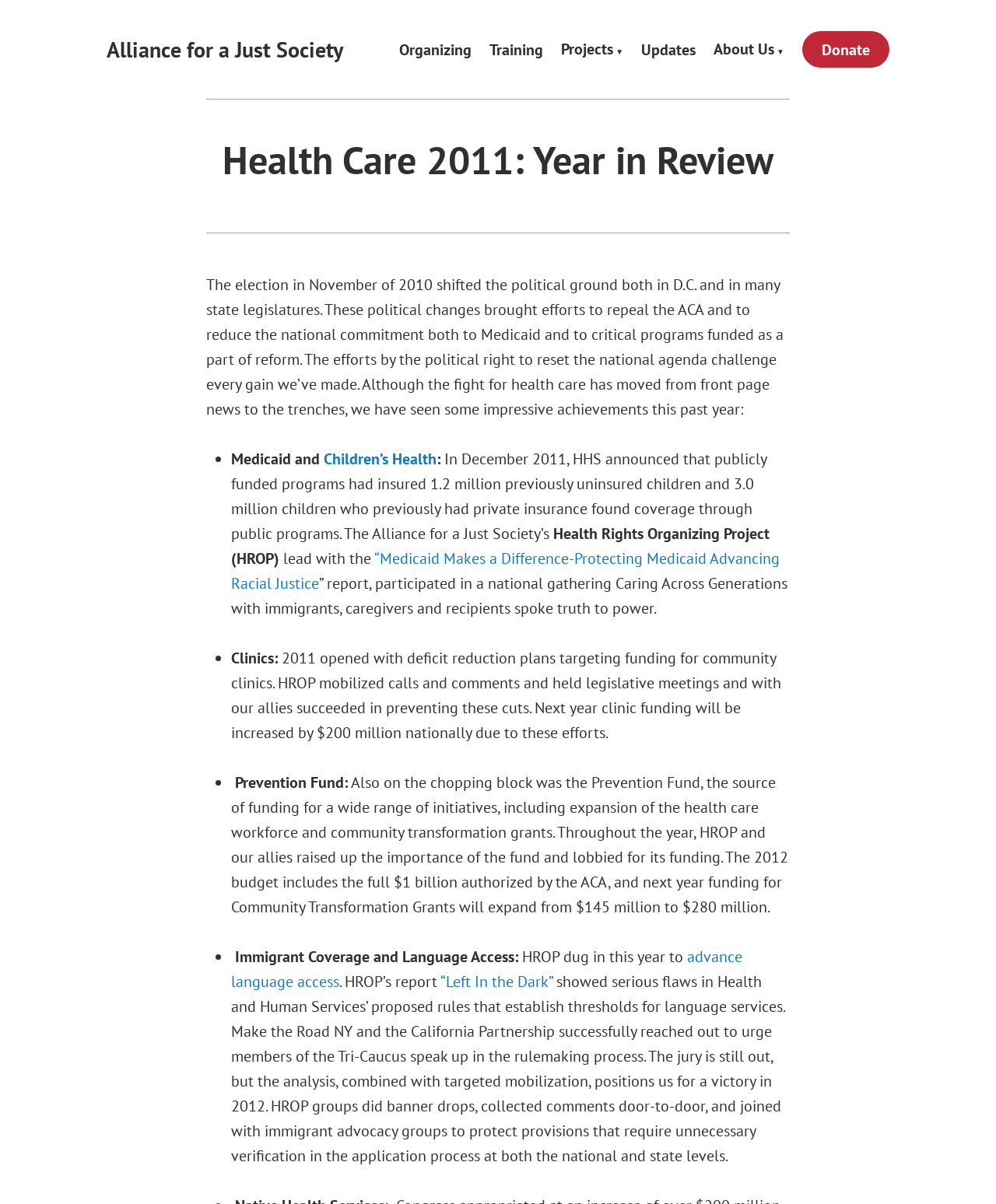Please respond in a single word or phrase: 
What is the report mentioned in the webpage?

“Left In the Dark”